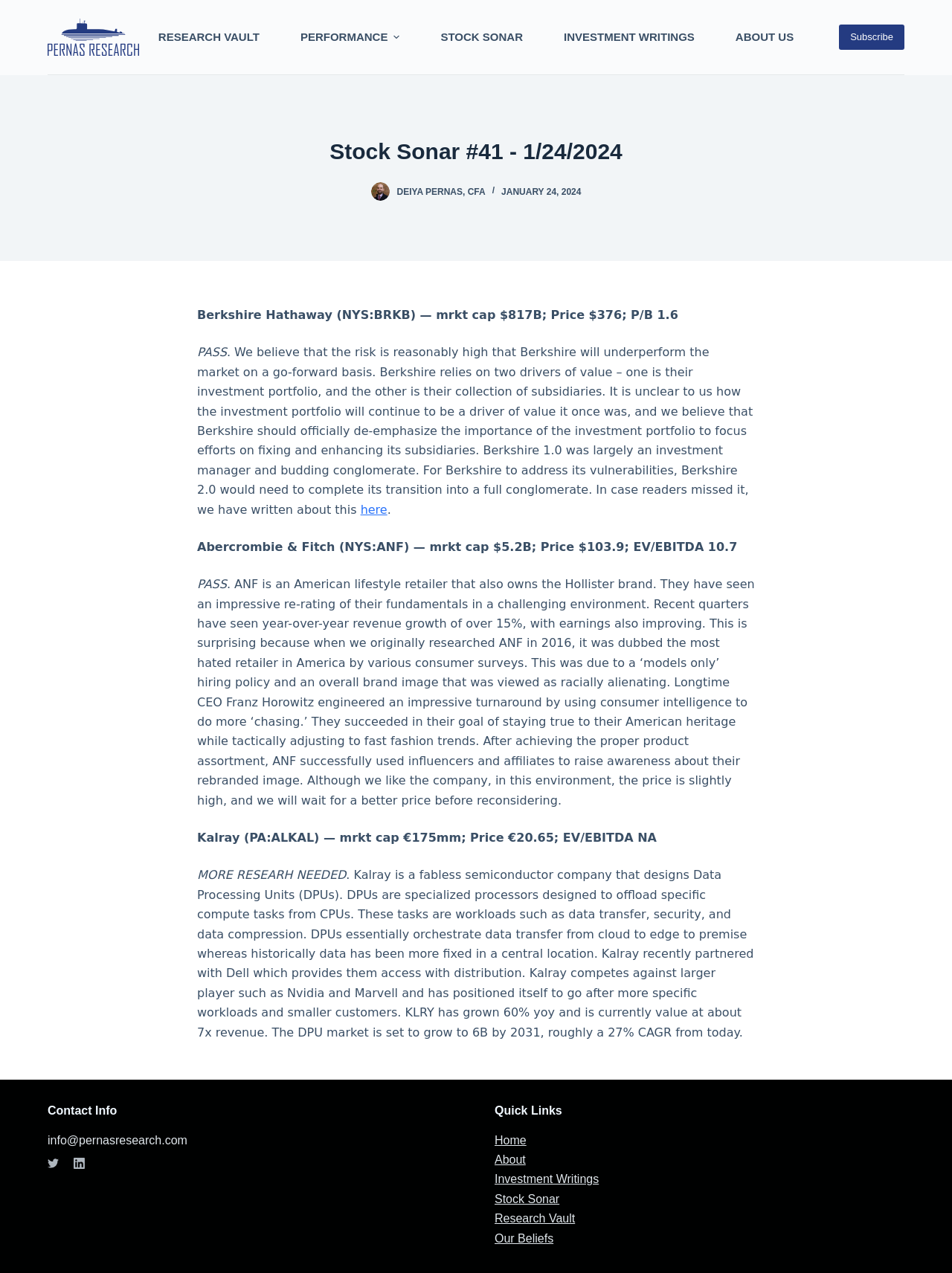Determine the main text heading of the webpage and provide its content.

Stock Sonar #41 - 1/24/2024